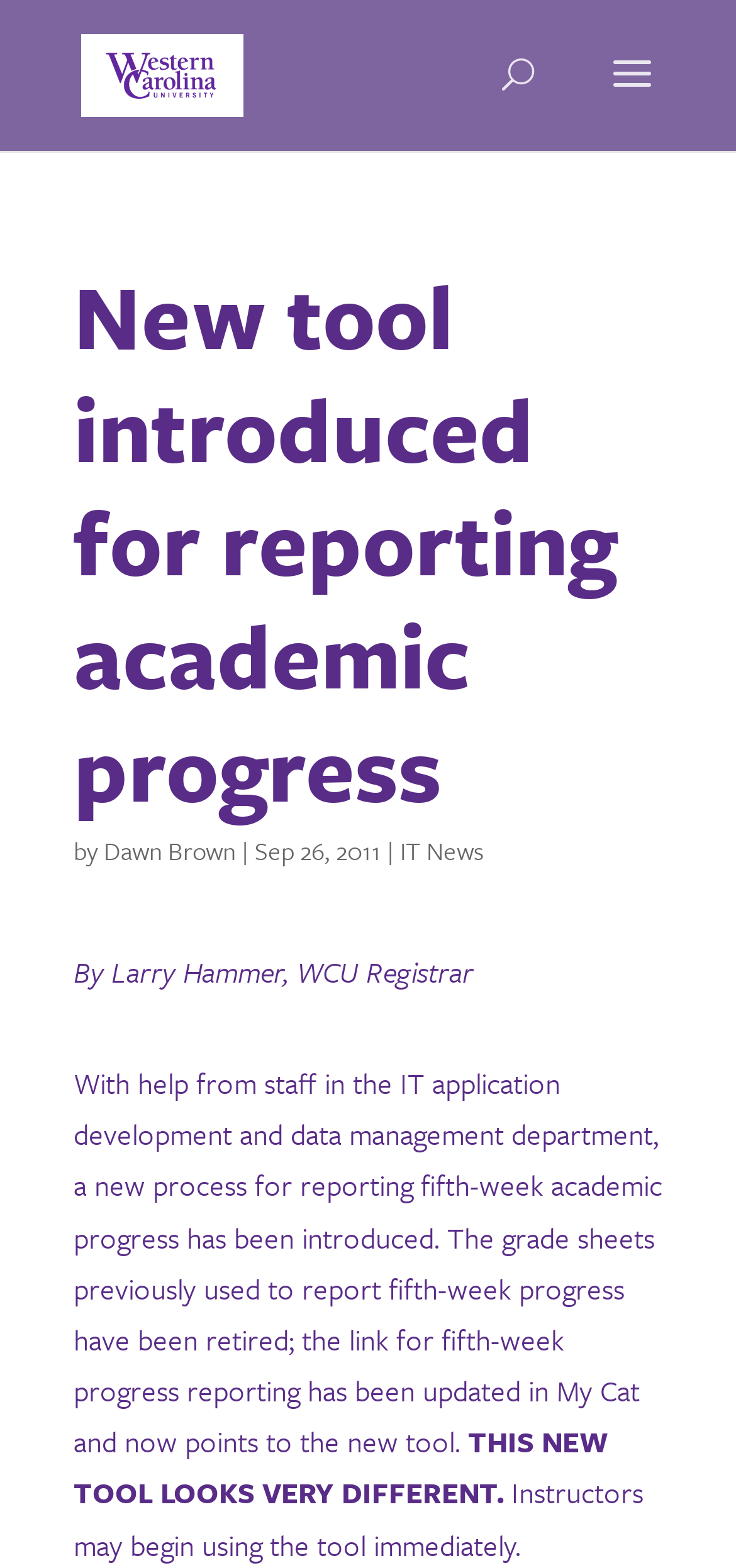Please determine the bounding box coordinates for the element with the description: "IT News".

[0.544, 0.53, 0.656, 0.555]